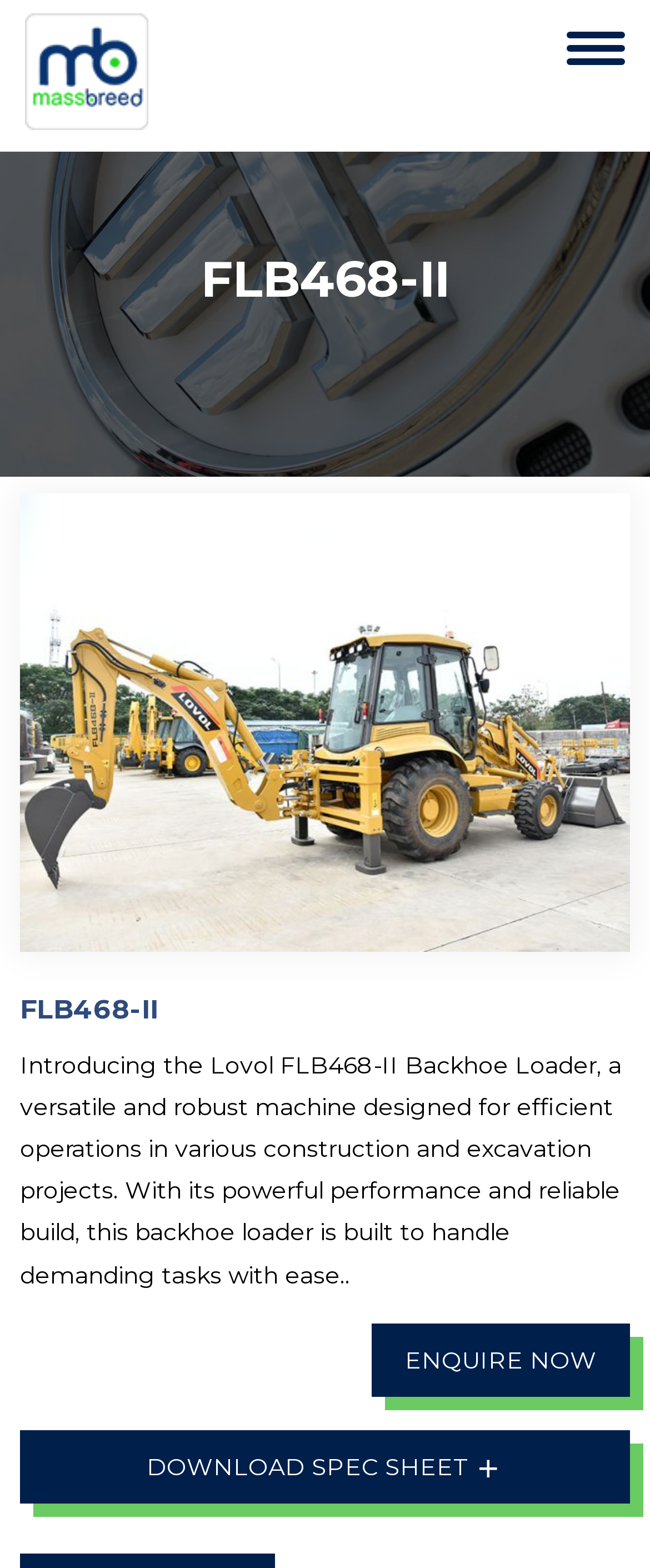Offer a detailed explanation of the webpage layout and contents.

The webpage is about the FLB468-II backhoe loader, a product offered by Massbreed Investments. At the top right corner, there is a link with no text. On the top left corner, there is a logo of Massbreed Investments, which is an image with a caption "Massbreed Investments Logo". 

Below the logo, there is a heading that reads "FLB468-II". Next to the heading, there is a large image of the FLB468-II backhoe loader, which takes up most of the width of the page. 

Below the image, there is another heading that reads "FLB468-II" again. Following this, there is a paragraph of text that describes the features and benefits of the FLB468-II backhoe loader, highlighting its versatility, powerful performance, and reliability.

At the bottom right corner, there is a button that says "ENQUIRE NOW". Above the button, there is a link that says "DOWNLOAD SPEC SHEET" with an arrow icon.